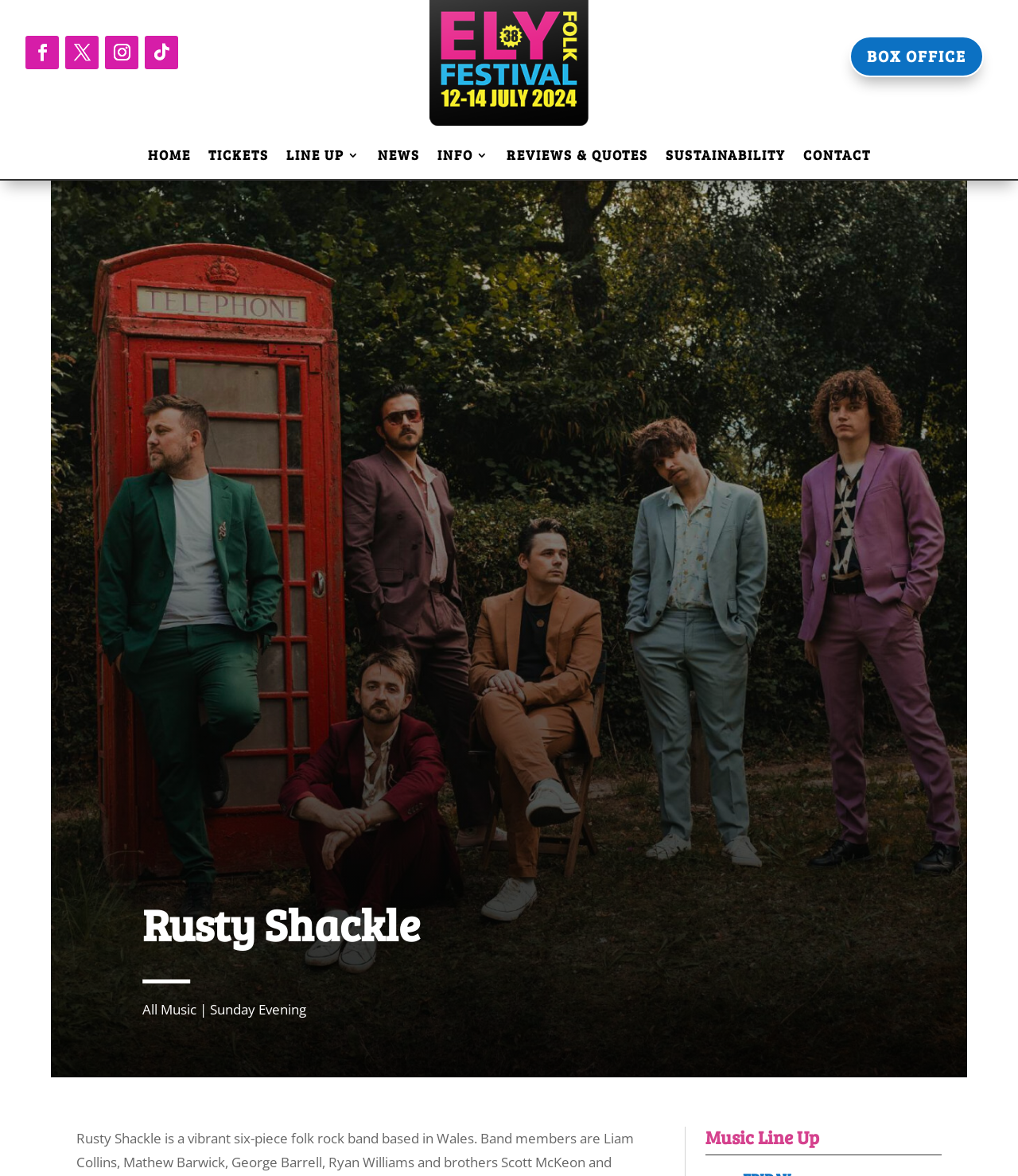Locate the bounding box coordinates of the element you need to click to accomplish the task described by this instruction: "View About Us".

None